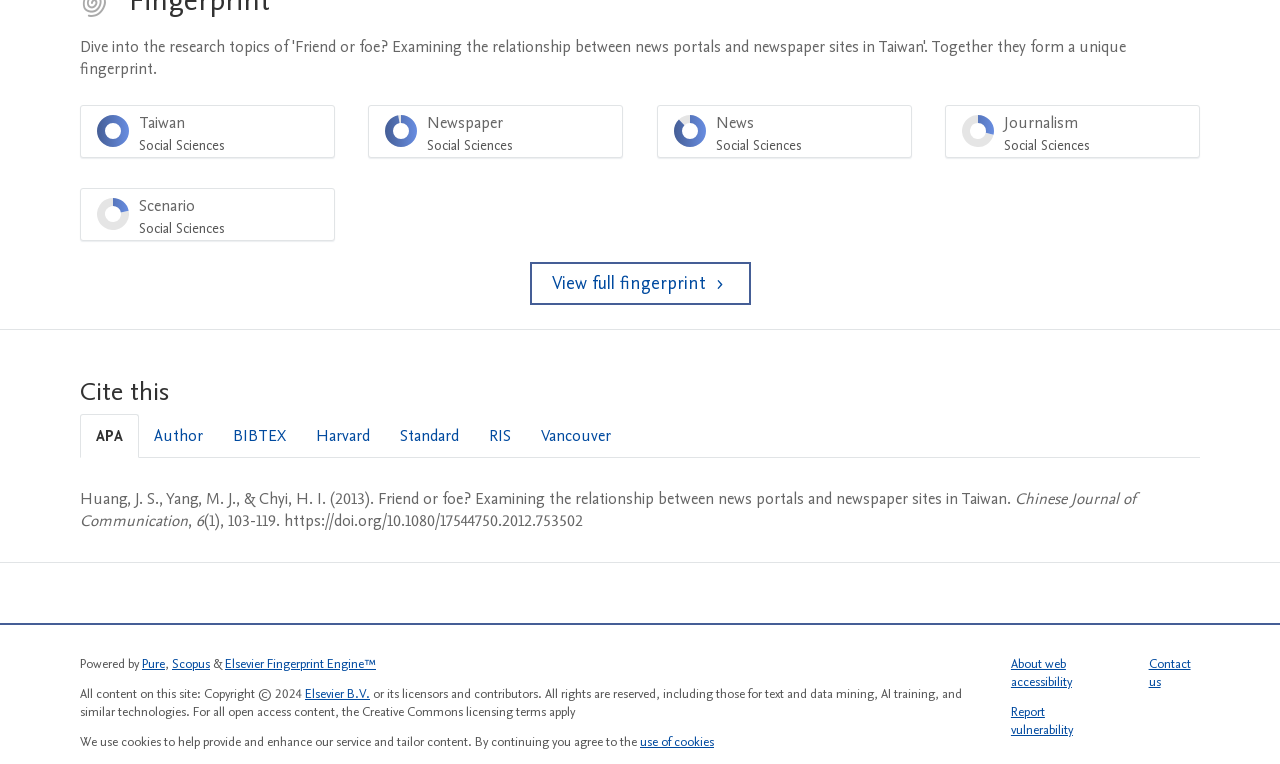Identify the bounding box coordinates of the clickable region to carry out the given instruction: "Contact us".

[0.897, 0.857, 0.93, 0.904]